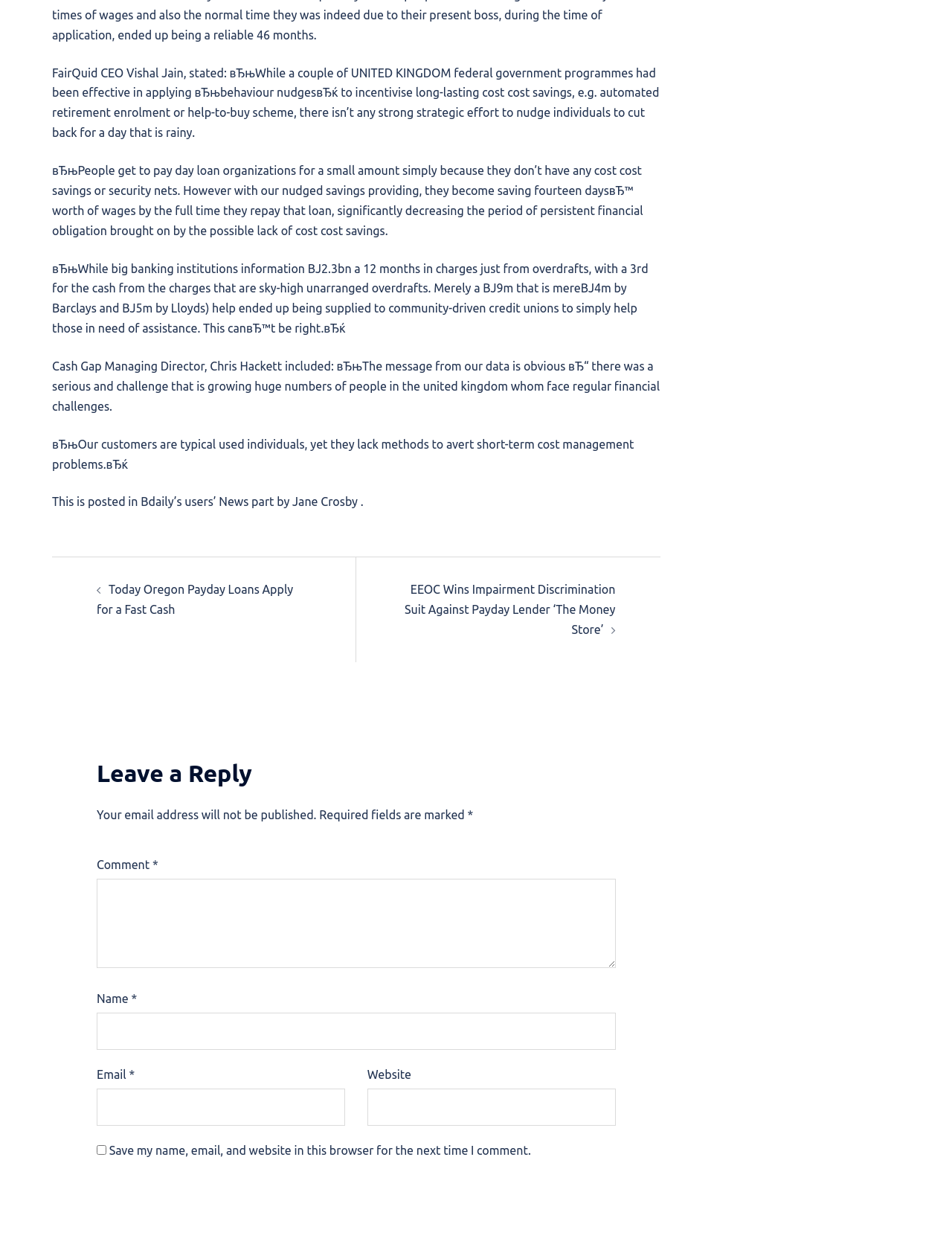Utilize the information from the image to answer the question in detail:
What is the name of the organization mentioned in the article?

The article mentions FairQuid, a organization that is working to address the issue of financial challenges faced by people in the UK. The CEO of FairQuid, Vishal Jain, is quoted in the article.